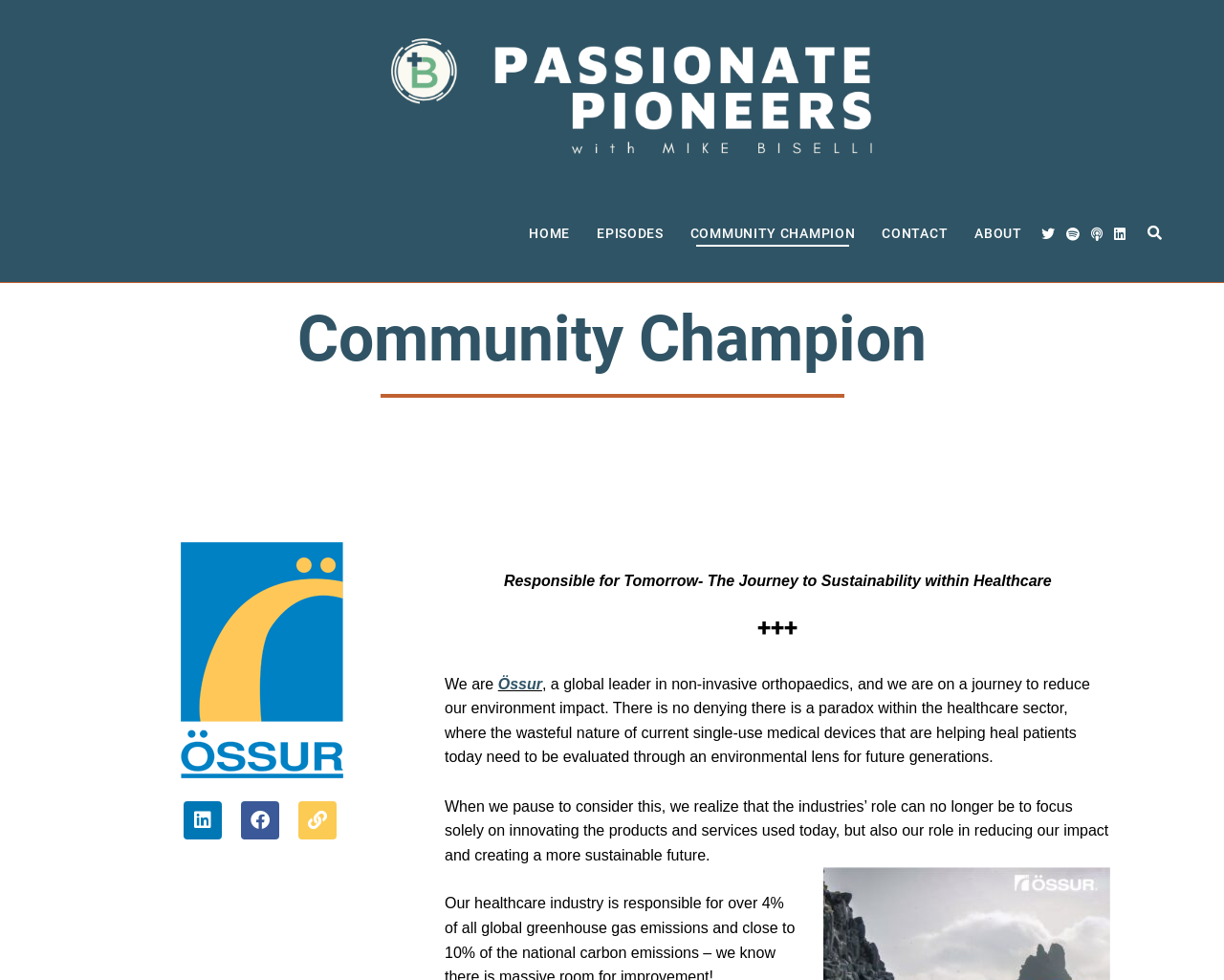Provide the bounding box coordinates, formatted as (top-left x, top-left y, bottom-right x, bottom-right y), with all values being floating point numbers between 0 and 1. Identify the bounding box of the UI element that matches the description: Facebook

[0.197, 0.818, 0.228, 0.857]